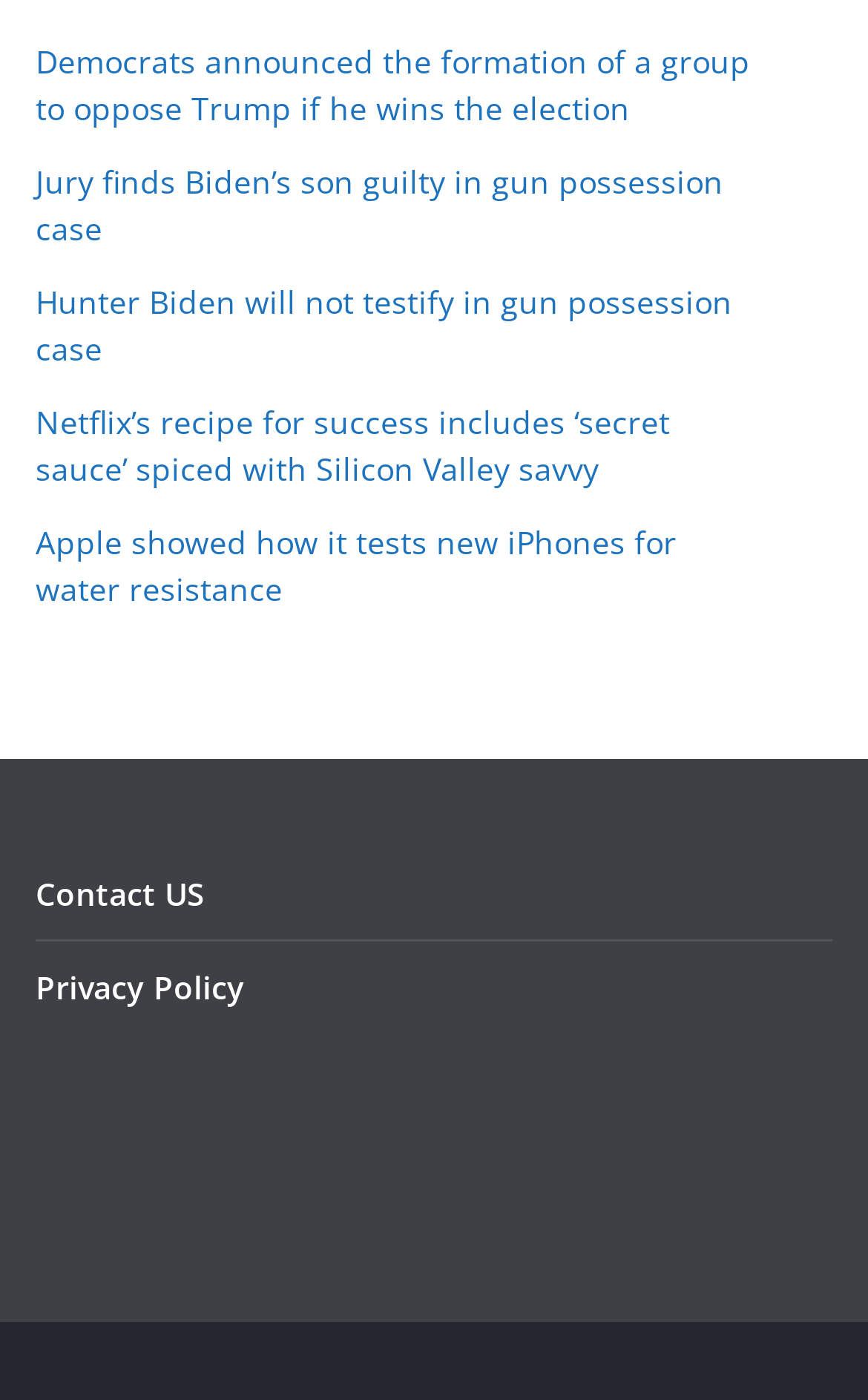What is the topic of the first link? Examine the screenshot and reply using just one word or a brief phrase.

Politics